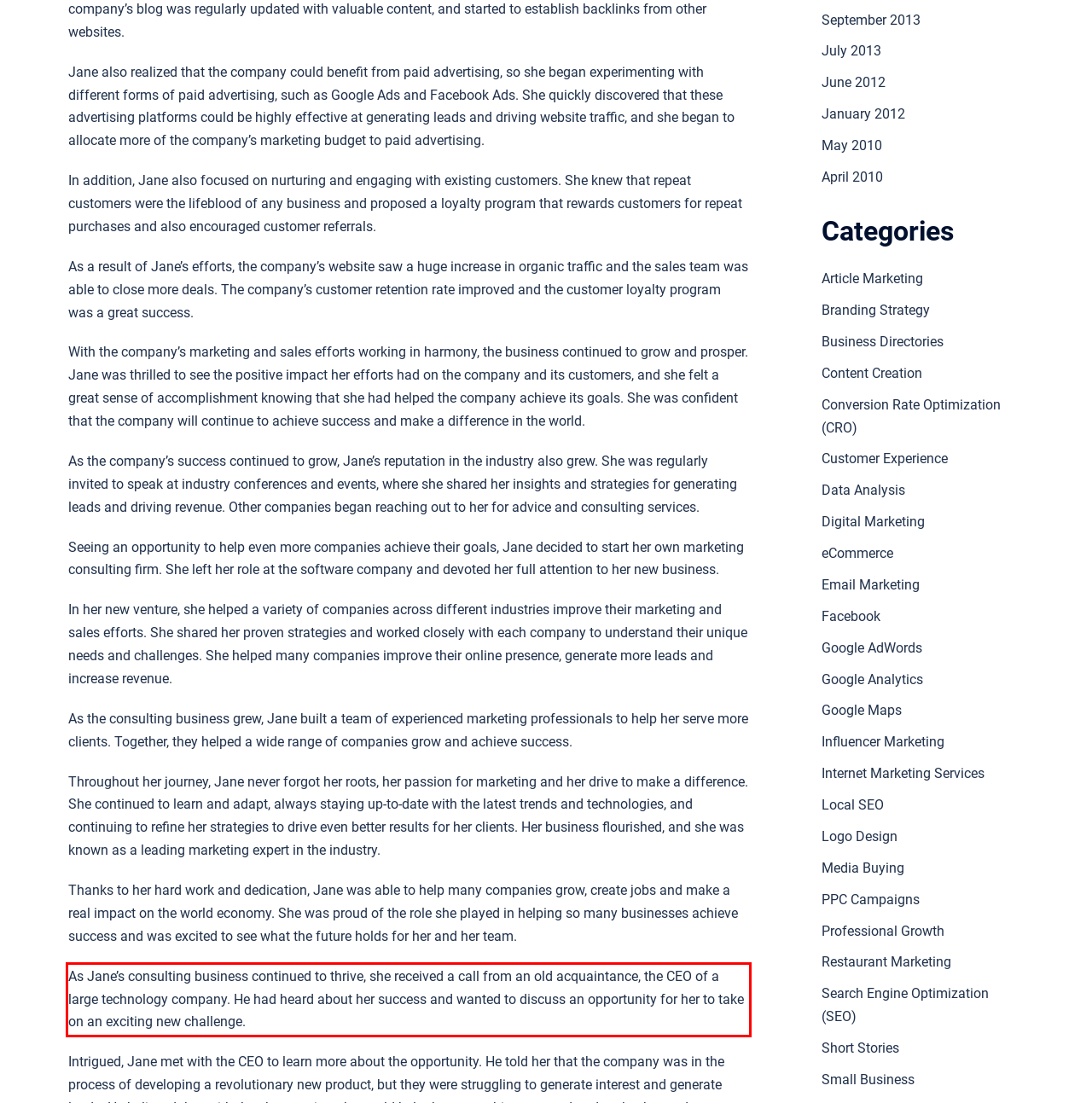Identify the text inside the red bounding box in the provided webpage screenshot and transcribe it.

As Jane’s consulting business continued to thrive, she received a call from an old acquaintance, the CEO of a large technology company. He had heard about her success and wanted to discuss an opportunity for her to take on an exciting new challenge.